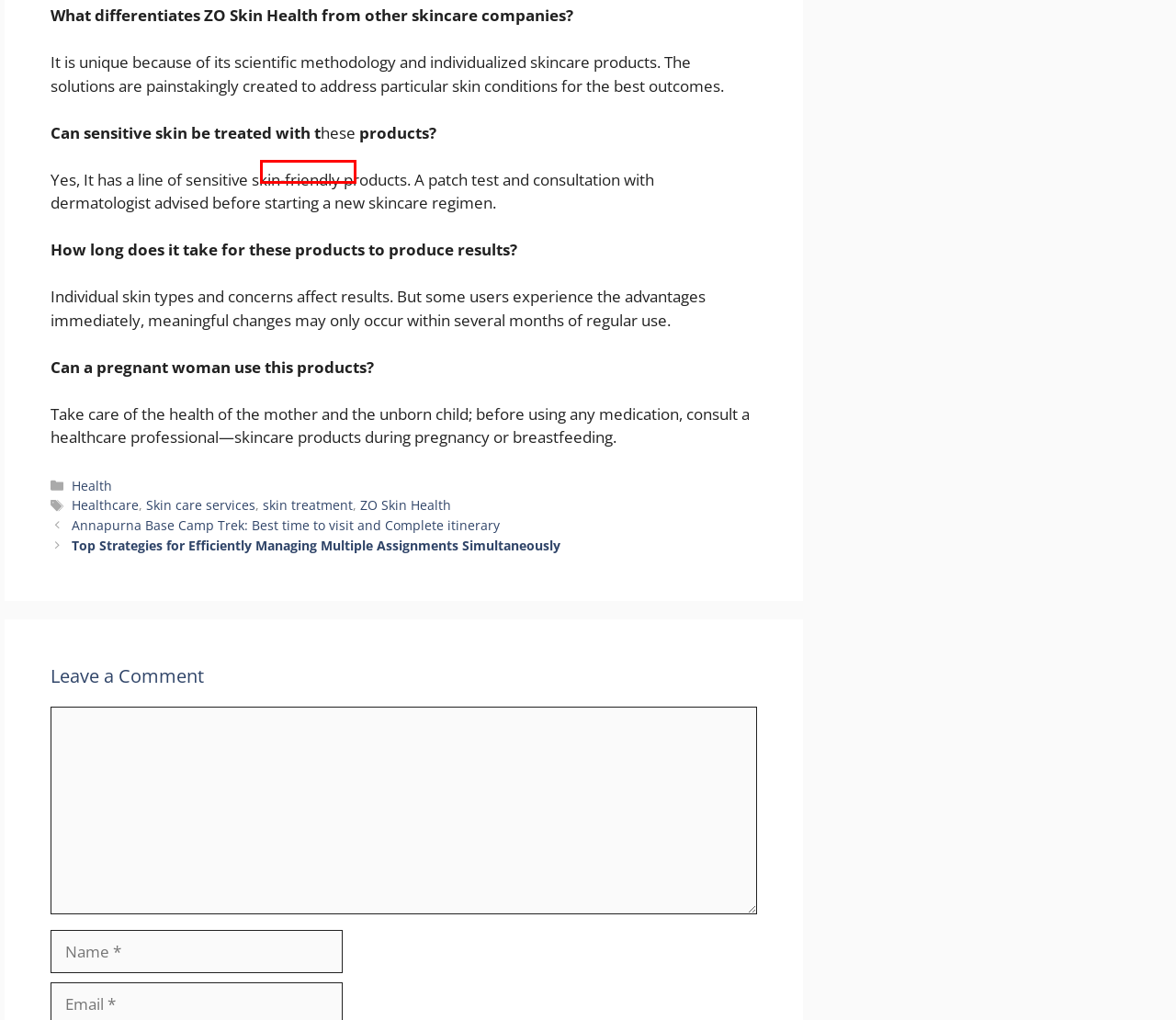You are looking at a screenshot of a webpage with a red bounding box around an element. Determine the best matching webpage description for the new webpage resulting from clicking the element in the red bounding box. Here are the descriptions:
A. About Us | Find Tec
B. Contact us | Find Tec
C. Top Strategies for Efficiently Managing Multiple Assignments Simultaneously | Find Tec
D. skin treatment | Find Tec
E. Privacy Policy | Find Tec
F. Terms And Conditions | Find Tec
G. Healthcare | Find Tec
H. Skin care services | Find Tec

D